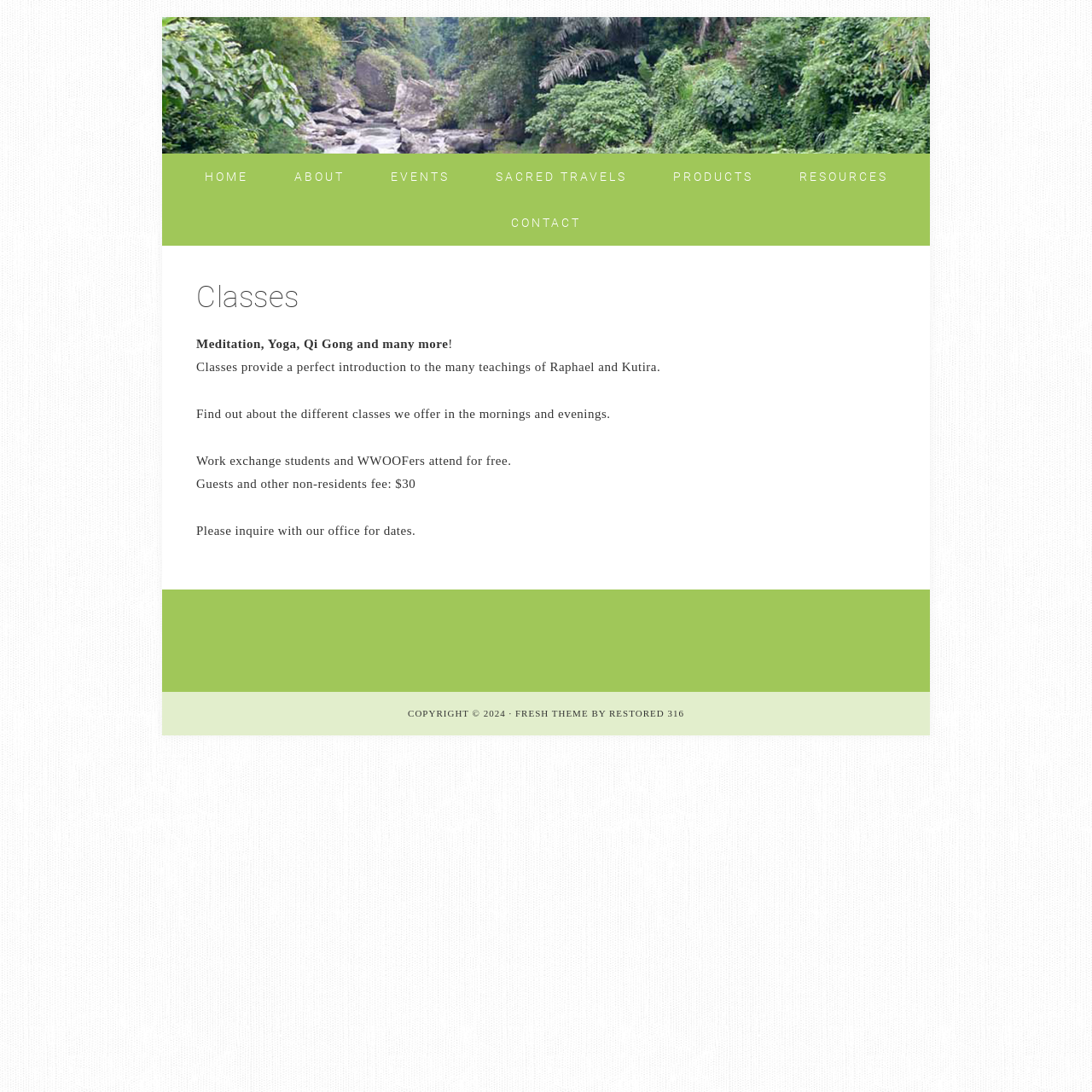Please find the bounding box for the UI element described by: "Embodied Spirituality & Sustainability".

[0.148, 0.016, 0.852, 0.141]